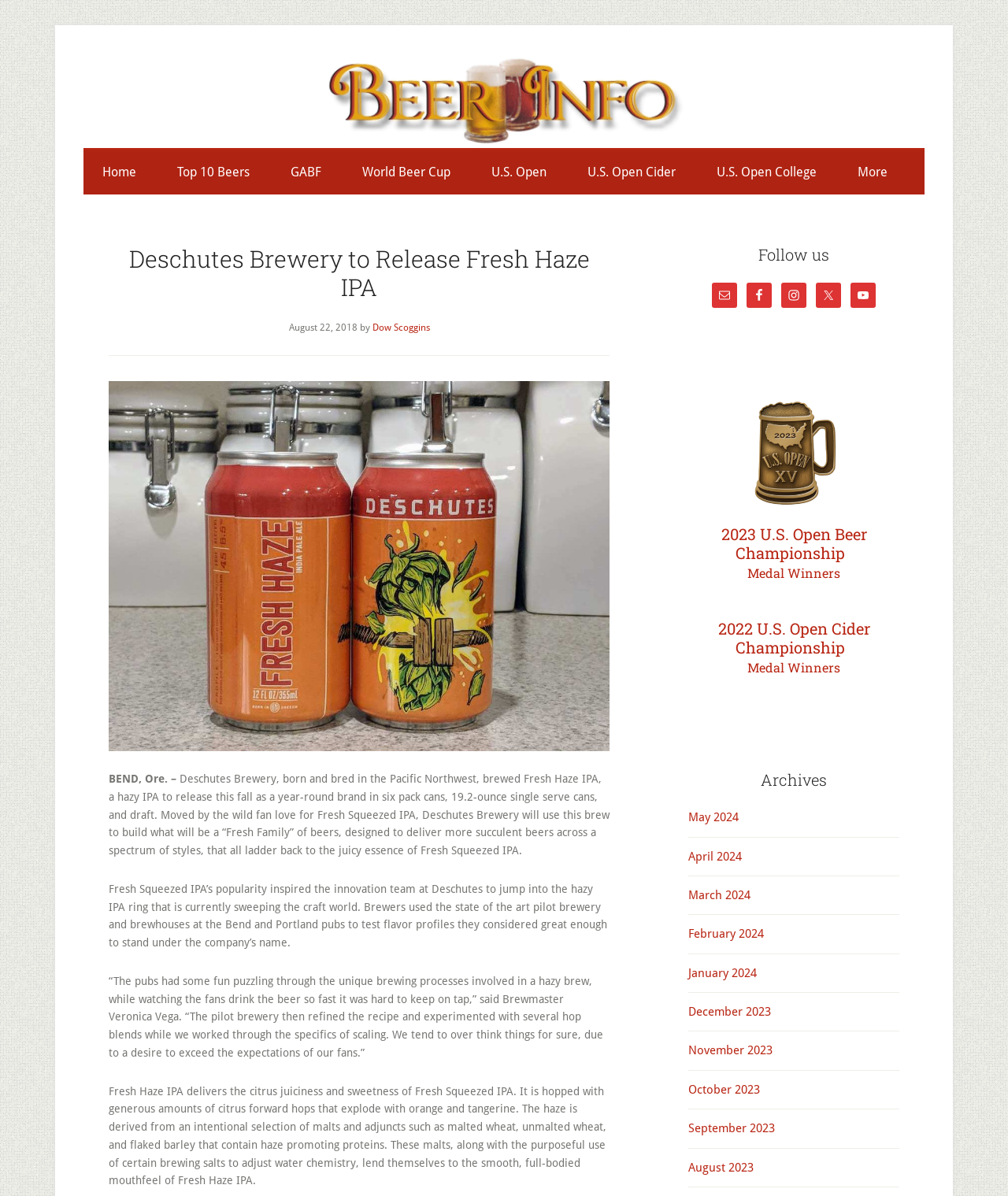Find the bounding box coordinates for the area that should be clicked to accomplish the instruction: "Click the 'Send' button".

None